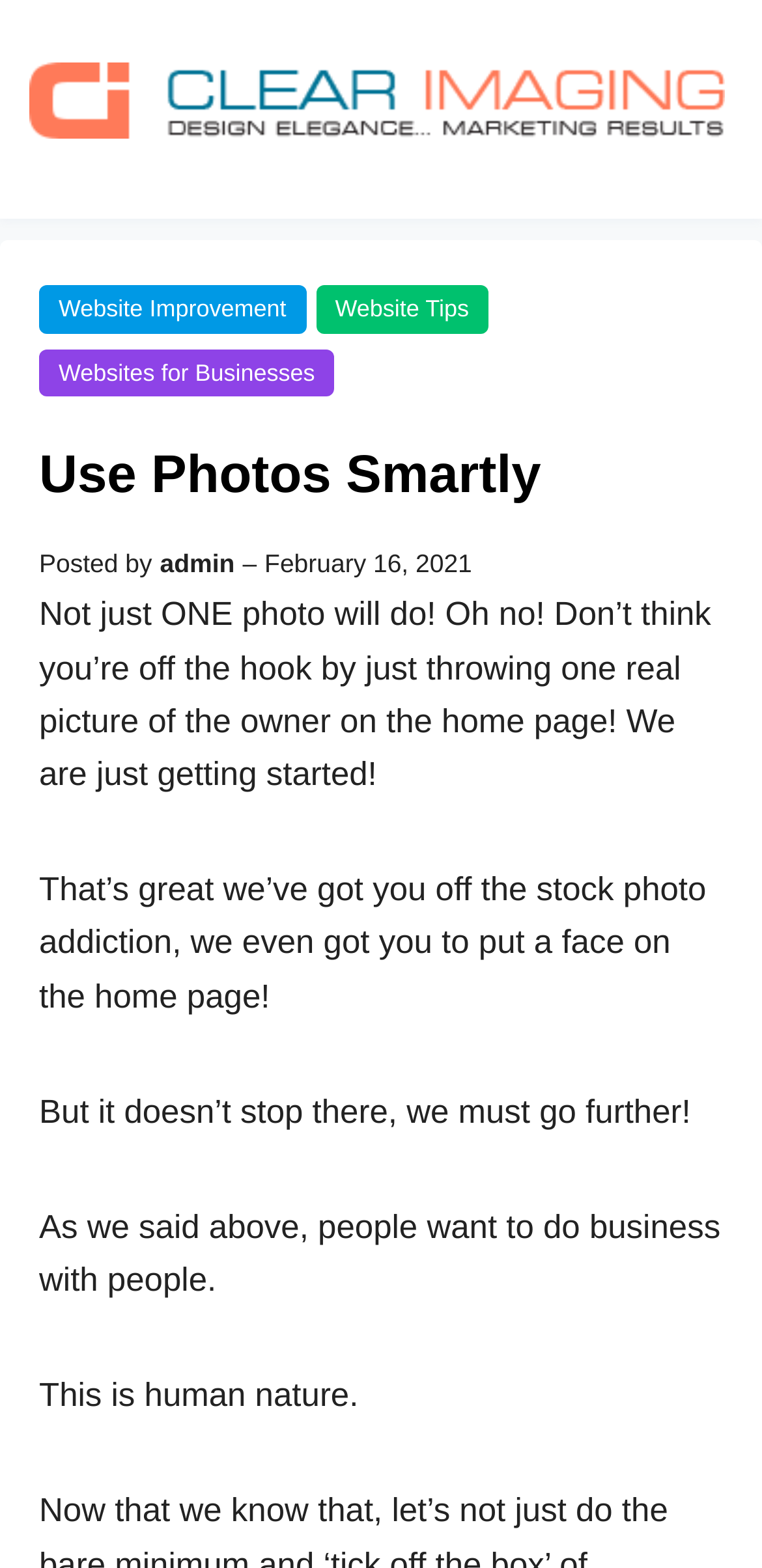Provide a one-word or short-phrase answer to the question:
What is the author of the post?

admin